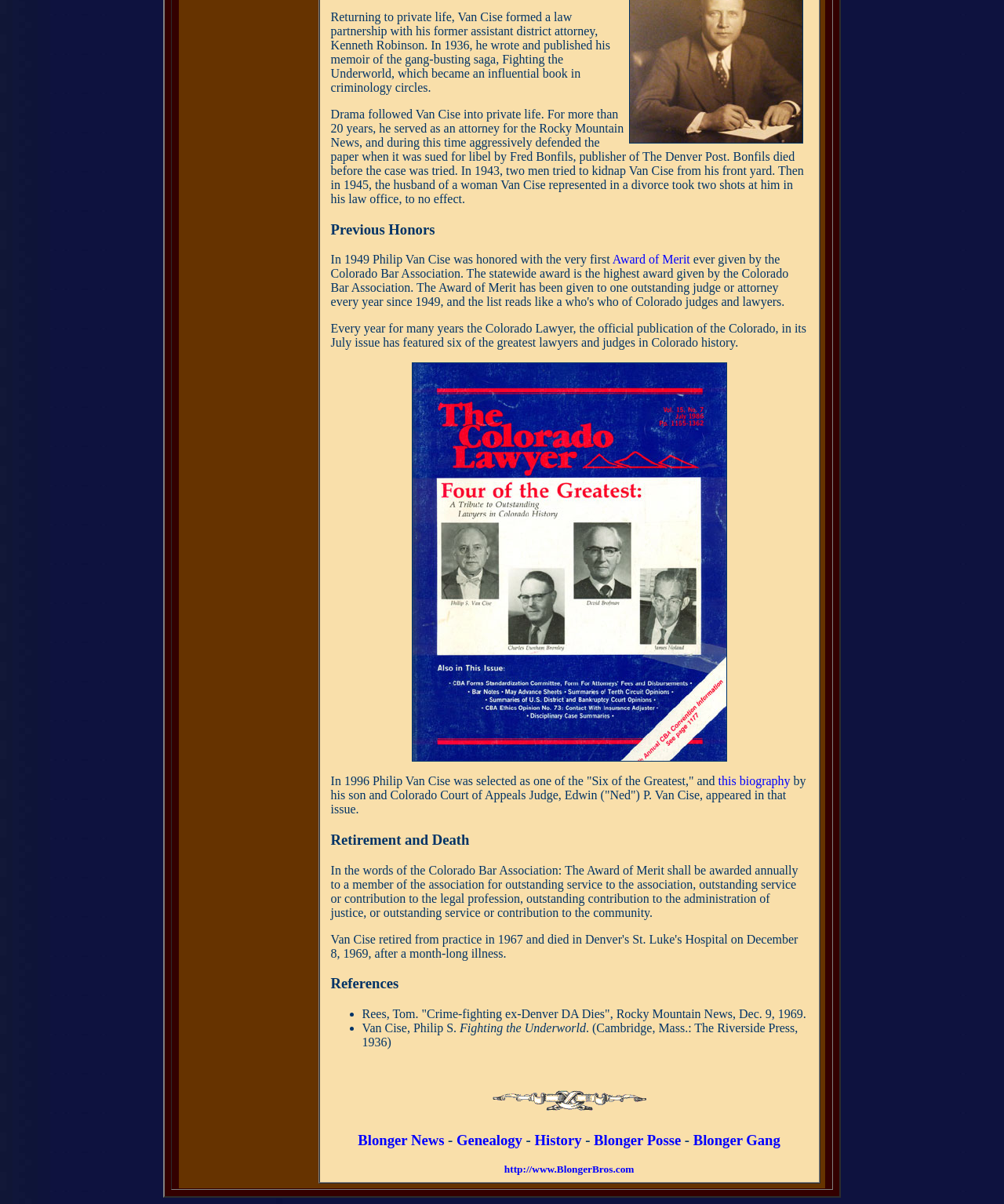What award did Philip Van Cise receive in 1949?
Please give a detailed and elaborate explanation in response to the question.

The StaticText element with ID 164 mentions that Philip Van Cise was honored with the very first Award of Merit in 1949, and the link element with ID 165 provides more information about the award.